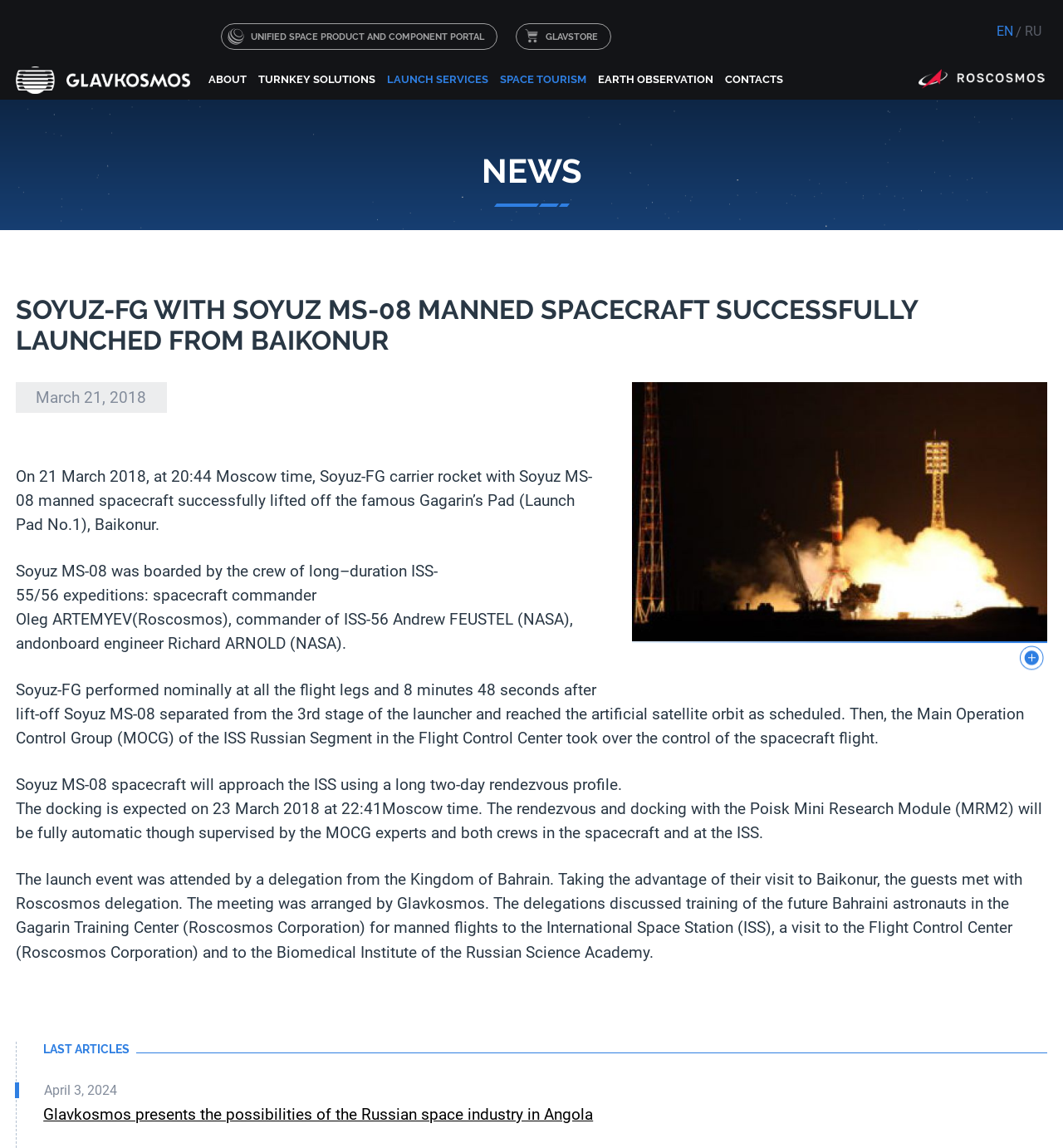Can you find the bounding box coordinates for the element to click on to achieve the instruction: "Switch to Russian language"?

[0.964, 0.02, 0.98, 0.034]